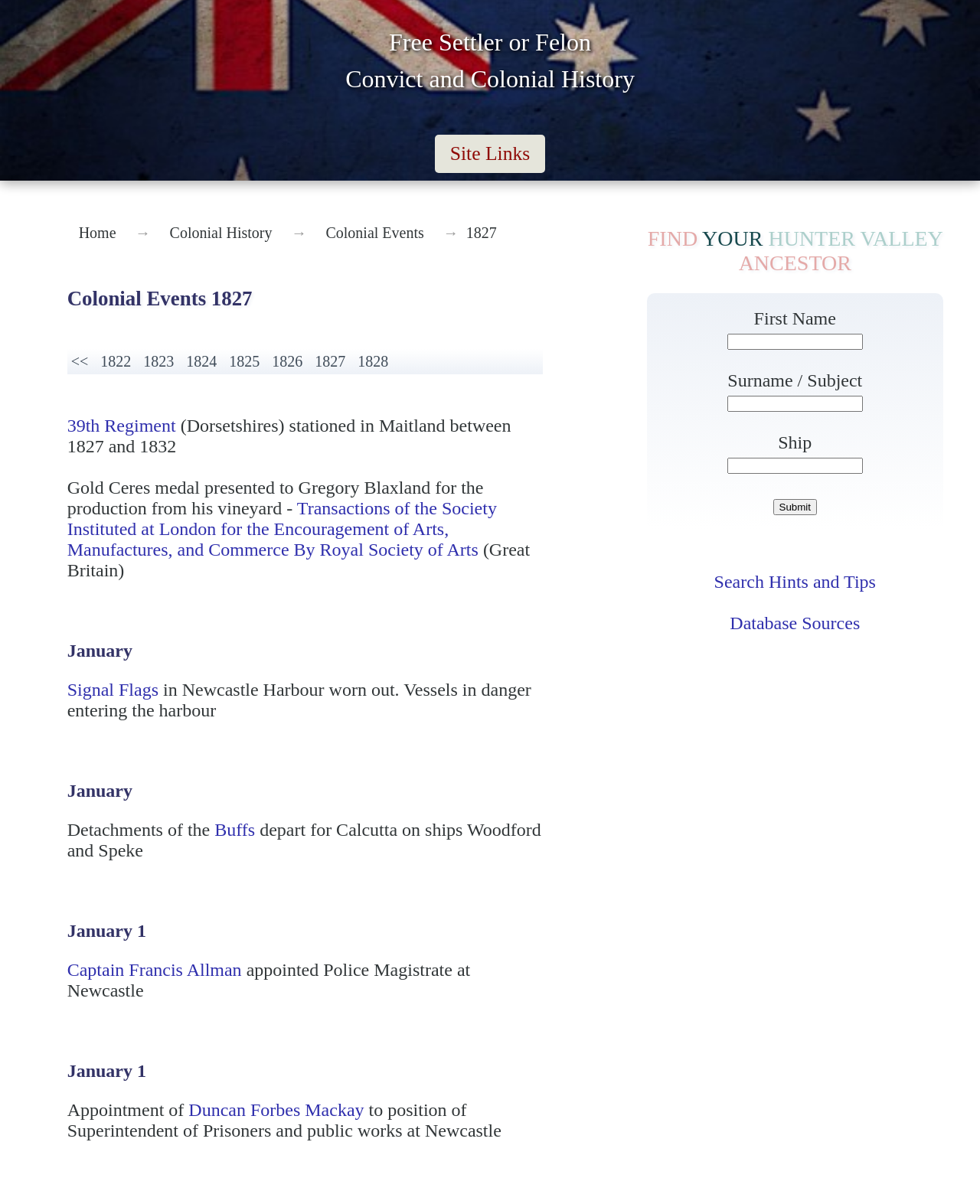Could you please study the image and provide a detailed answer to the question:
What is the year of colonial events?

The year of colonial events can be found in the heading 'Colonial Events 1827' and also in the link '1827' which is part of a series of links for different years.